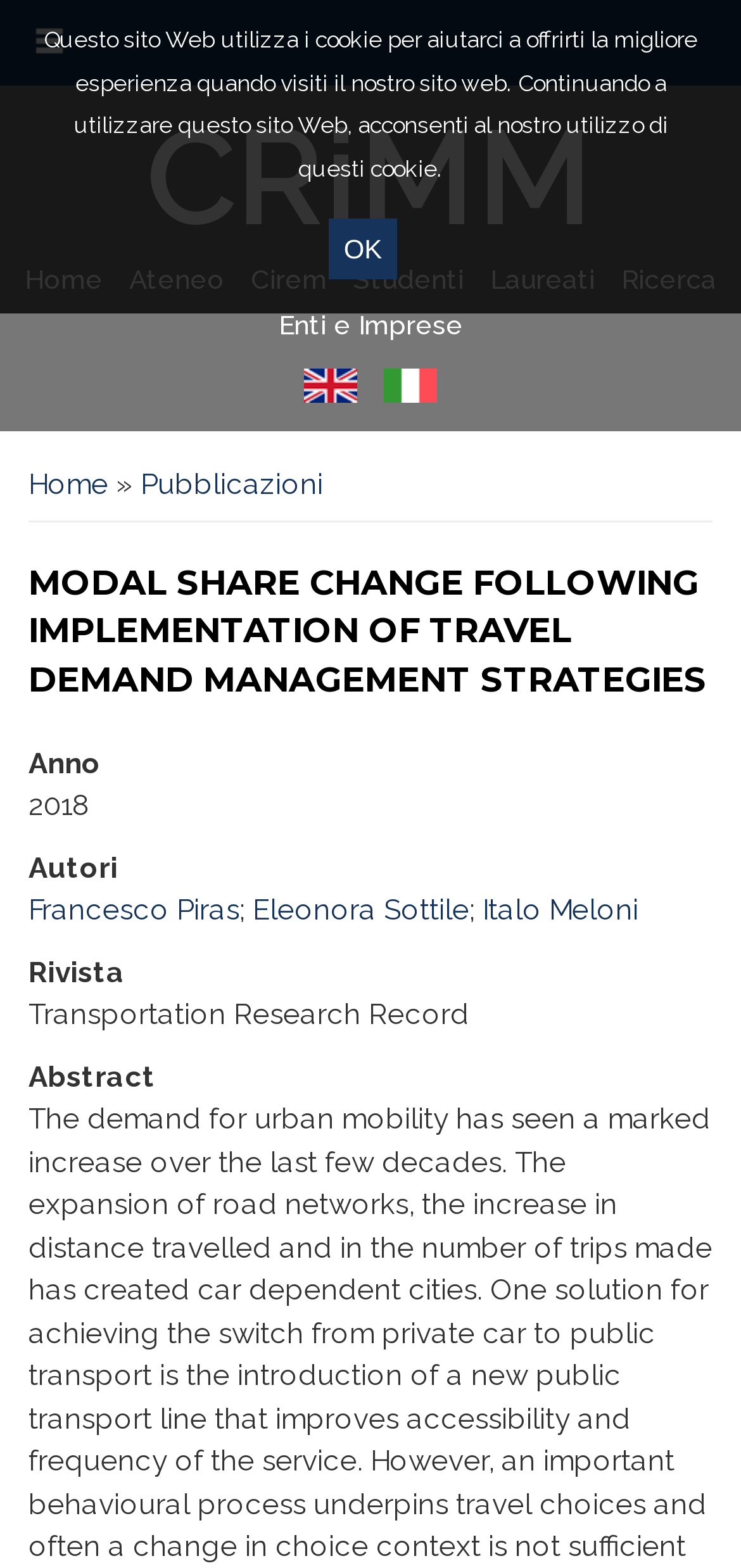Locate the bounding box of the UI element with the following description: "Eleonora Sottile".

[0.341, 0.57, 0.633, 0.592]